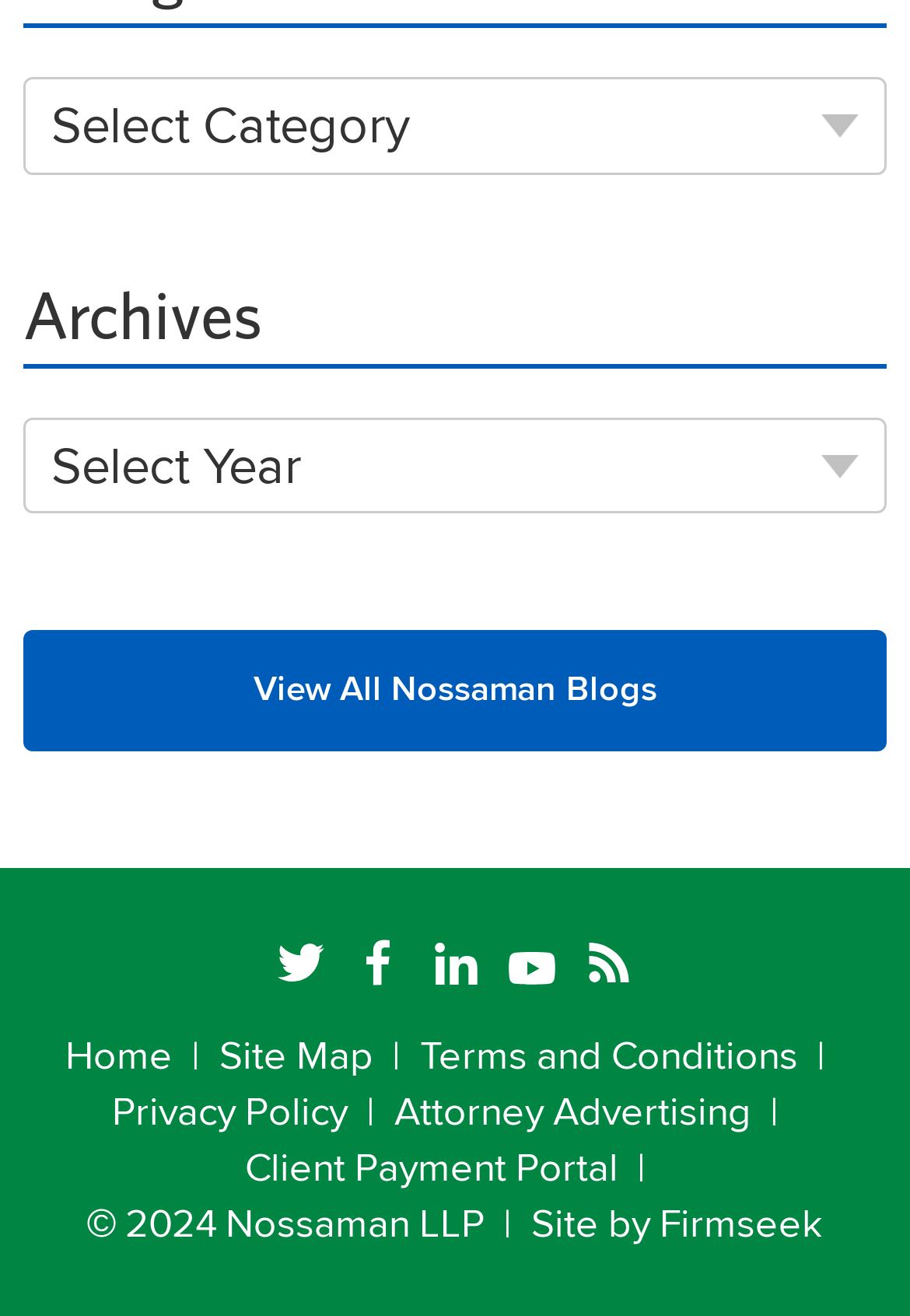Please mark the bounding box coordinates of the area that should be clicked to carry out the instruction: "Go to Home".

[0.072, 0.78, 0.19, 0.822]